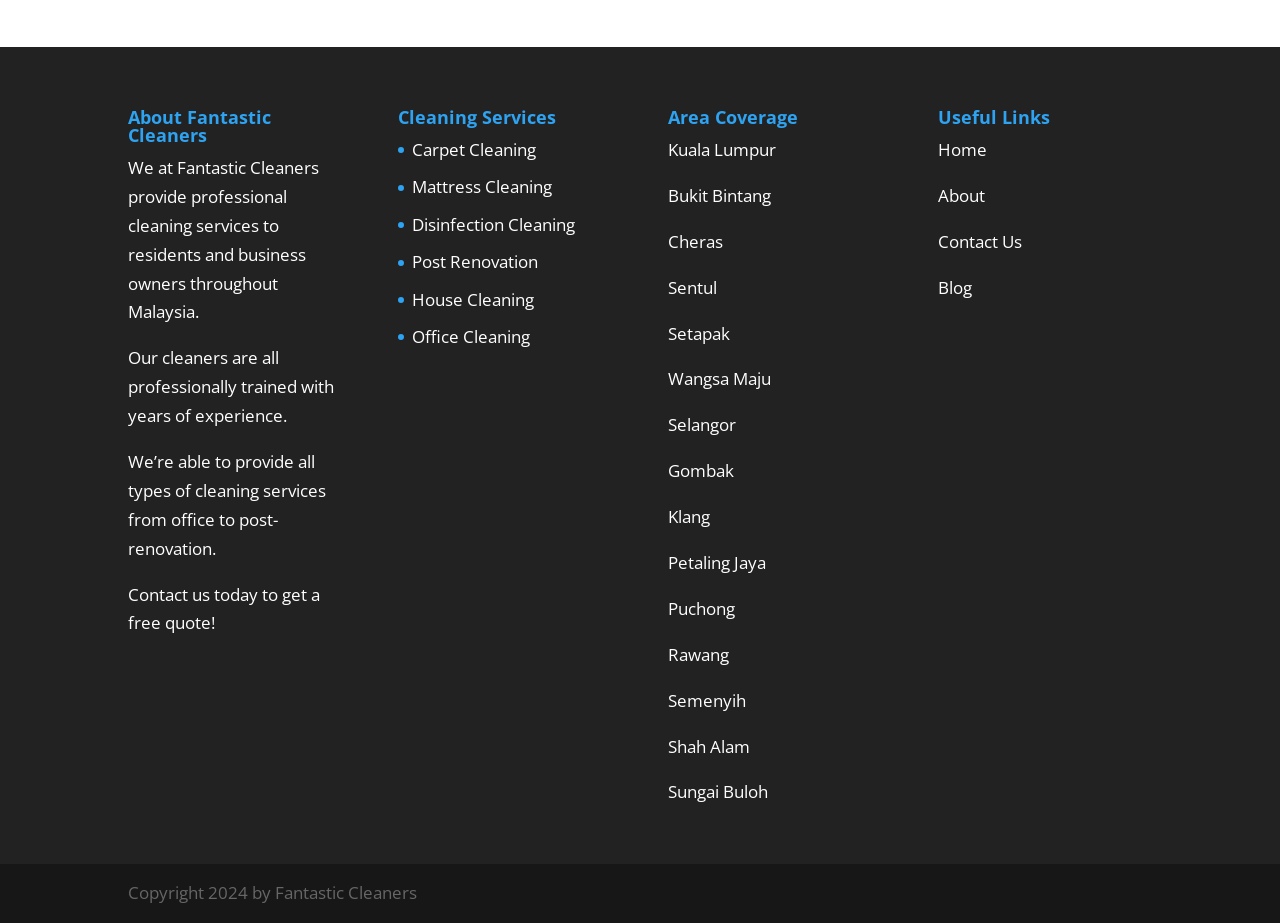Refer to the image and provide a thorough answer to this question:
How many types of cleaning services are listed?

The number of types of cleaning services can be determined by counting the link elements under the 'Cleaning Services' heading, which are 'Carpet Cleaning', 'Mattress Cleaning', 'Disinfection Cleaning', 'Post Renovation', 'House Cleaning', 'Office Cleaning', and '7' in total.